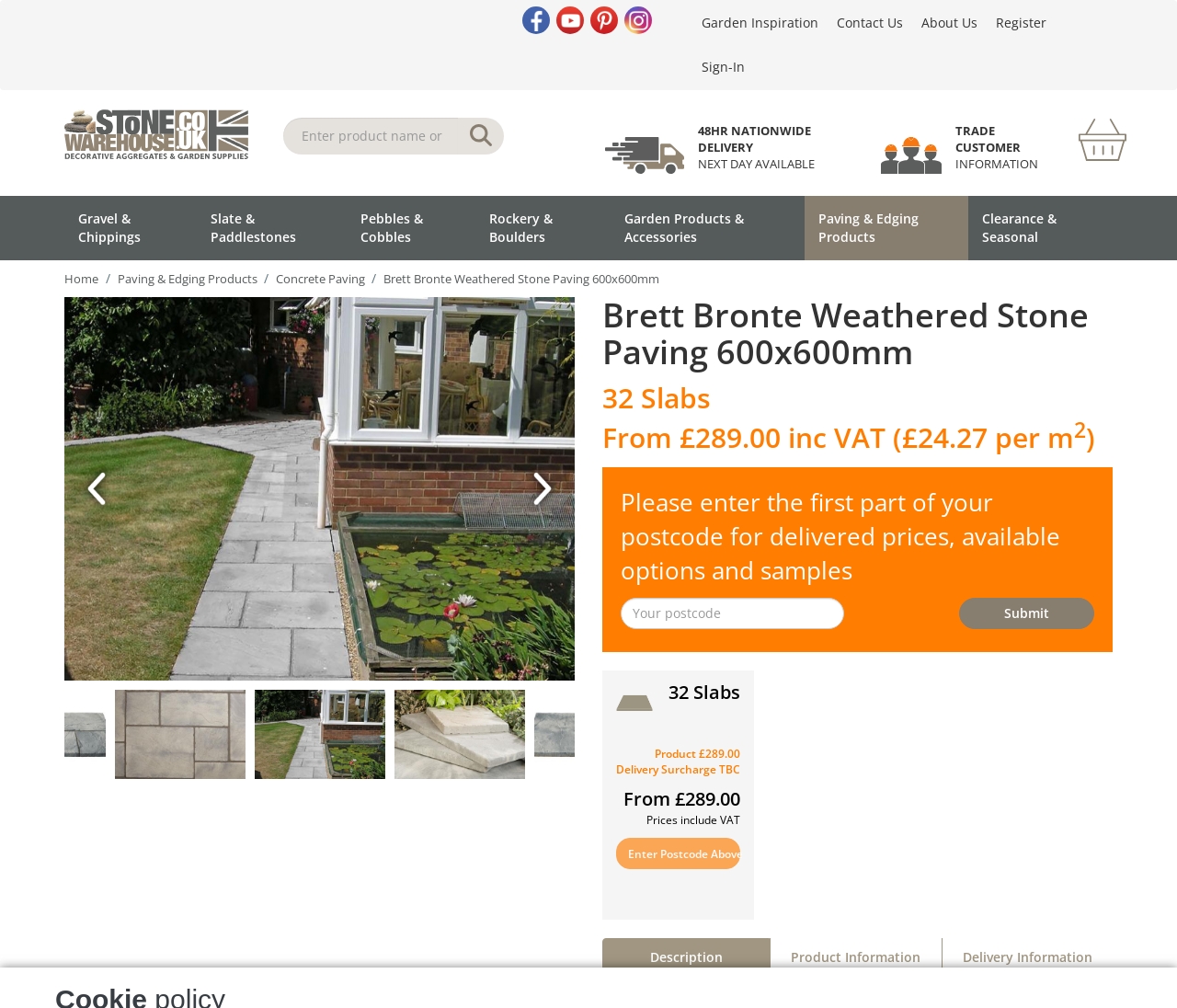What type of product is being sold?
Look at the screenshot and respond with a single word or phrase.

Paving